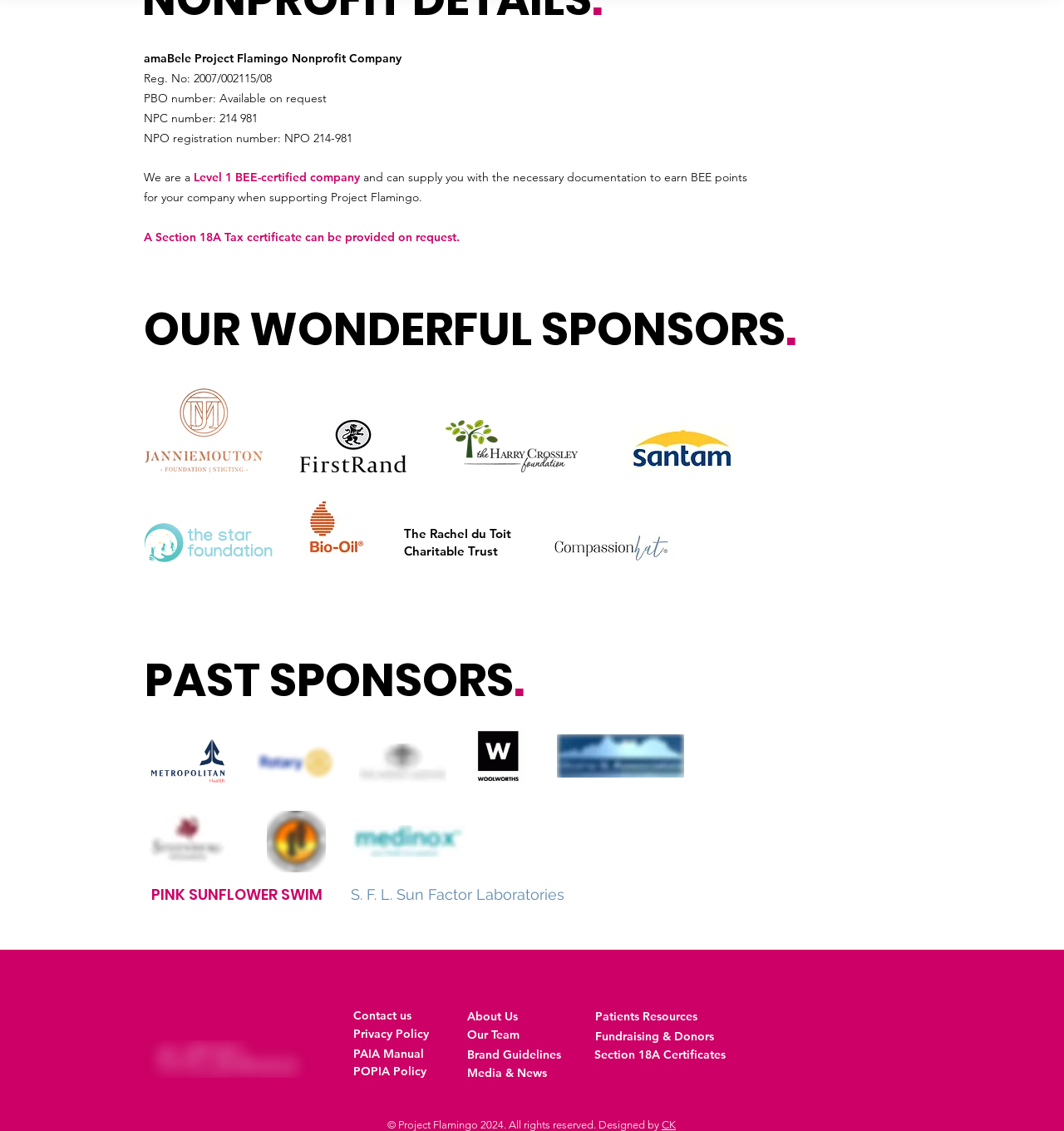What is the name of the event organized by Project Flamingo?
Please use the image to provide an in-depth answer to the question.

The webpage lists 'Pink Sunflower Swim' as an event organized by Project Flamingo, likely a fundraising or awareness-raising event for the organization.